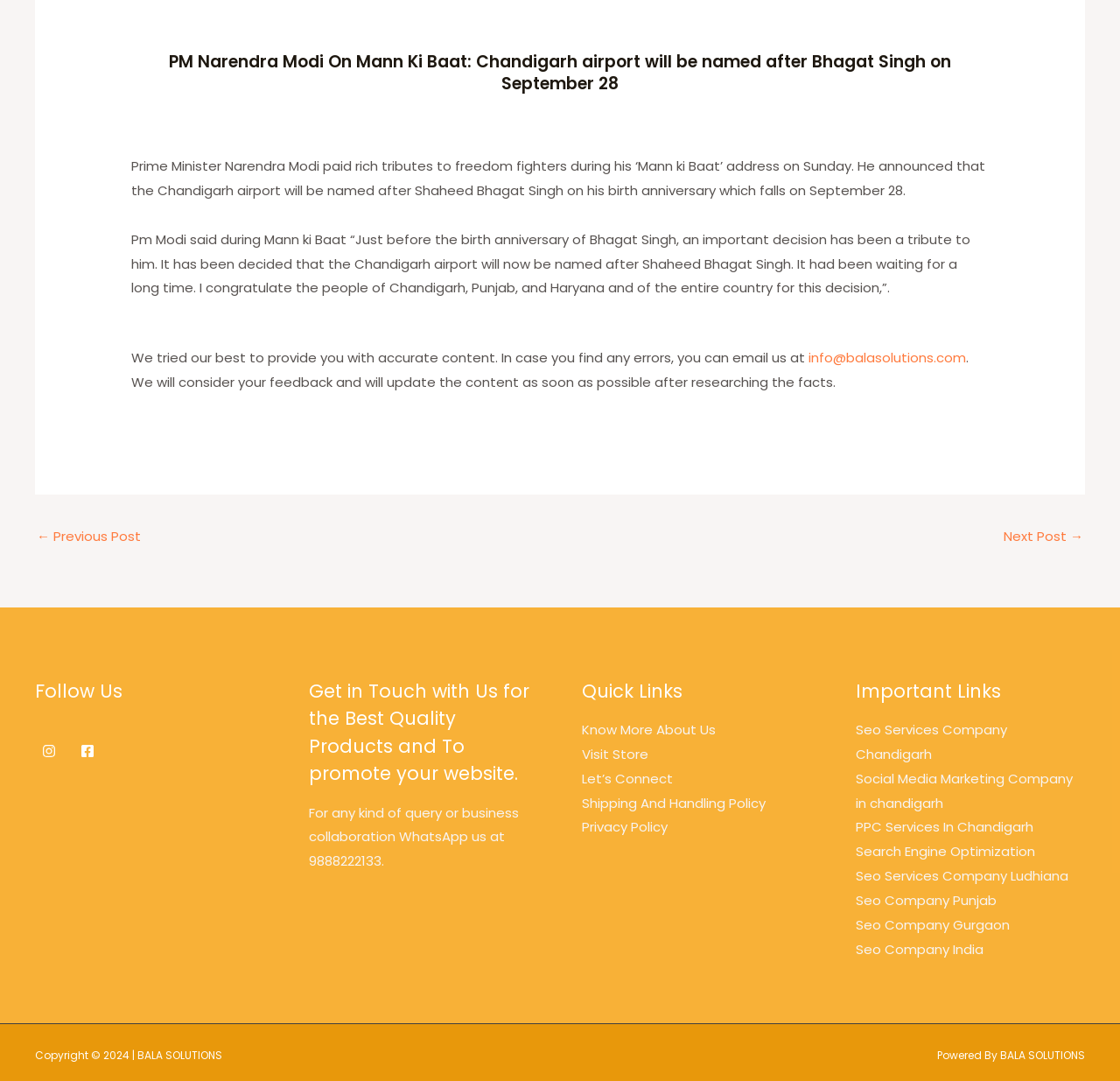Pinpoint the bounding box coordinates of the element you need to click to execute the following instruction: "Visit the store". The bounding box should be represented by four float numbers between 0 and 1, in the format [left, top, right, bottom].

[0.52, 0.689, 0.579, 0.706]